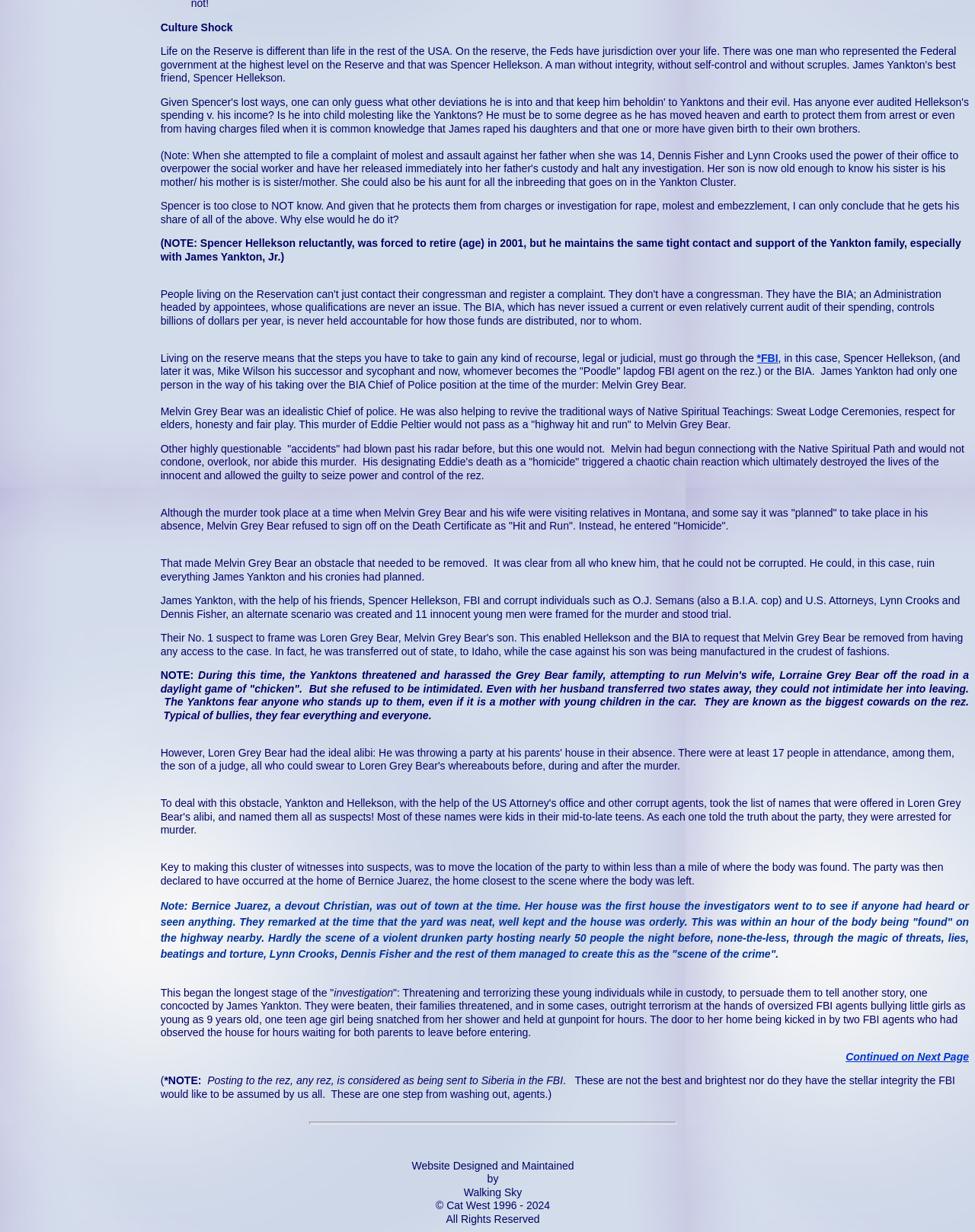Give a one-word or short-phrase answer to the following question: 
Who is the person mentioned as being too close to NOT know about the crimes?

Spencer